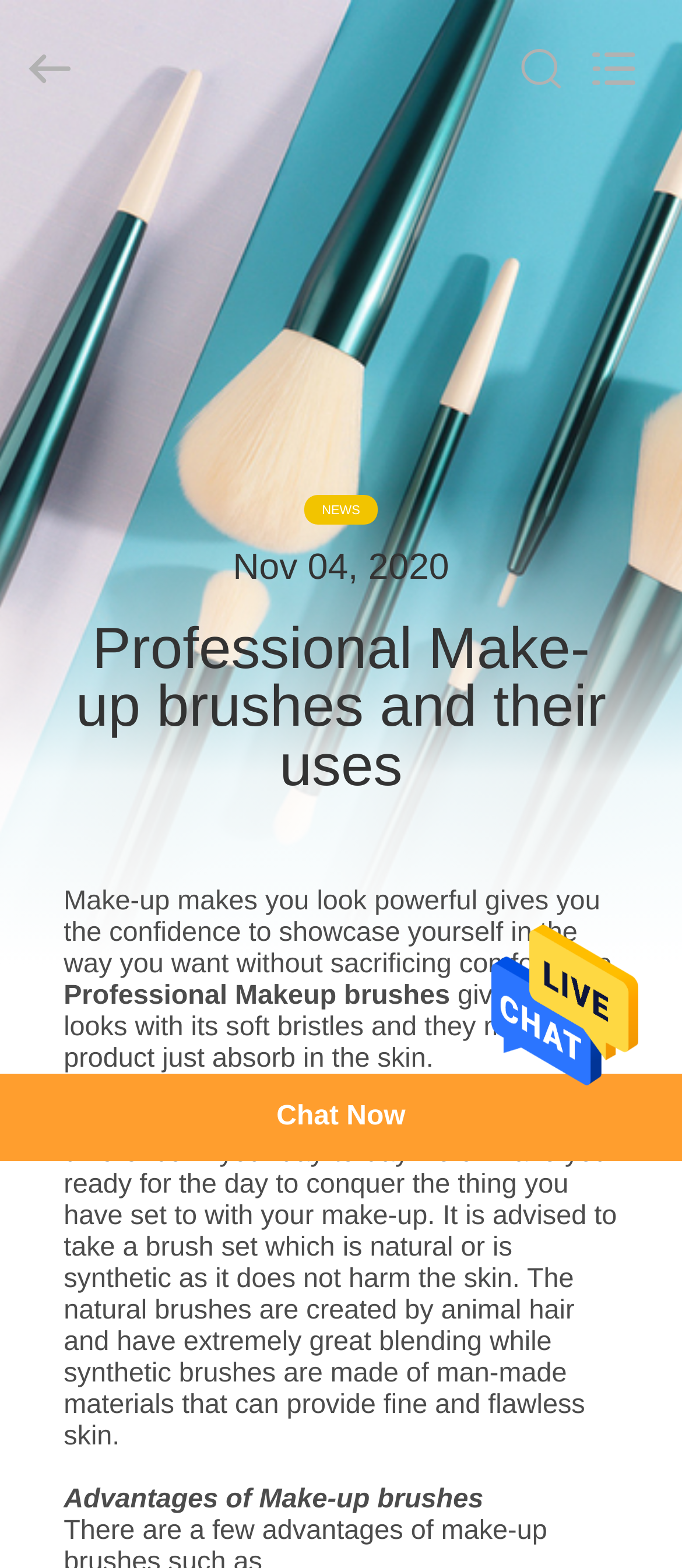What is the advantage of using natural or synthetic make-up brushes?
Please provide a detailed answer to the question.

According to the static text, it is advised to take a brush set which is natural or synthetic as it does not harm the skin. This implies that the advantage of using natural or synthetic make-up brushes is that they are safe for the skin.